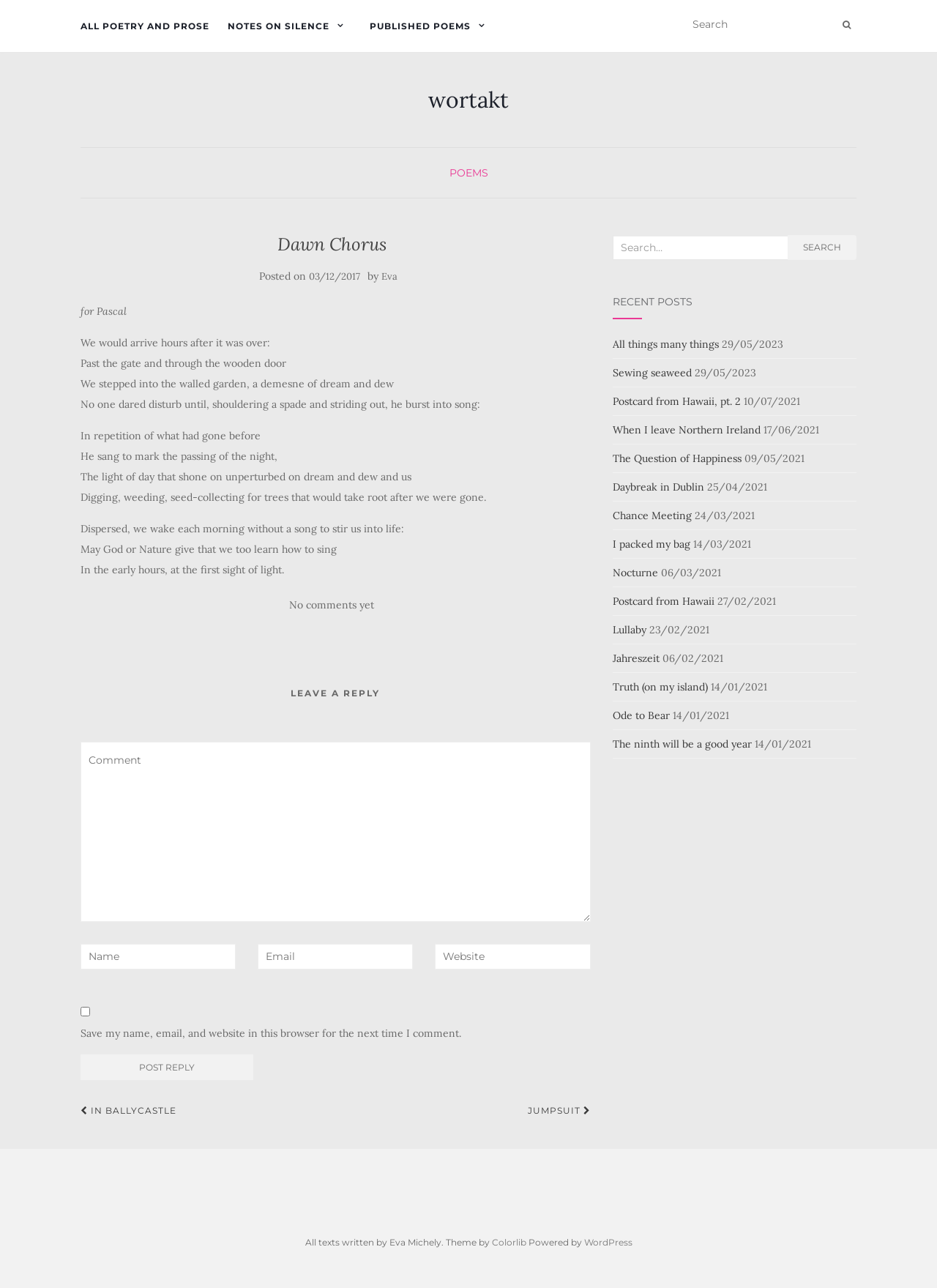Describe all the key features and sections of the webpage thoroughly.

The webpage is a blog post titled "Dawn Chorus" by Eva. At the top, there are several links to other sections of the website, including "ALL POETRY AND PROSE", "NOTES ON SILENCE", and "PUBLISHED POEMS". A search bar is located on the right side of the top section.

Below the top section, there is a main content area that takes up most of the page. The blog post "Dawn Chorus" is displayed here, with a heading that includes the title and the date "03/12/2017". The post is a poem, and it is divided into several stanzas. Each stanza is separated by a blank line, and the text is arranged in a single column.

To the right of the main content area, there is a sidebar that contains several sections. The top section is a search bar, followed by a section titled "RECENT POSTS" that lists several recent blog posts with their titles and dates. Below this section, there is a section that allows users to leave a reply to the blog post.

At the bottom of the page, there is a footer section that contains copyright information and a mention of the theme and platform used to create the website.